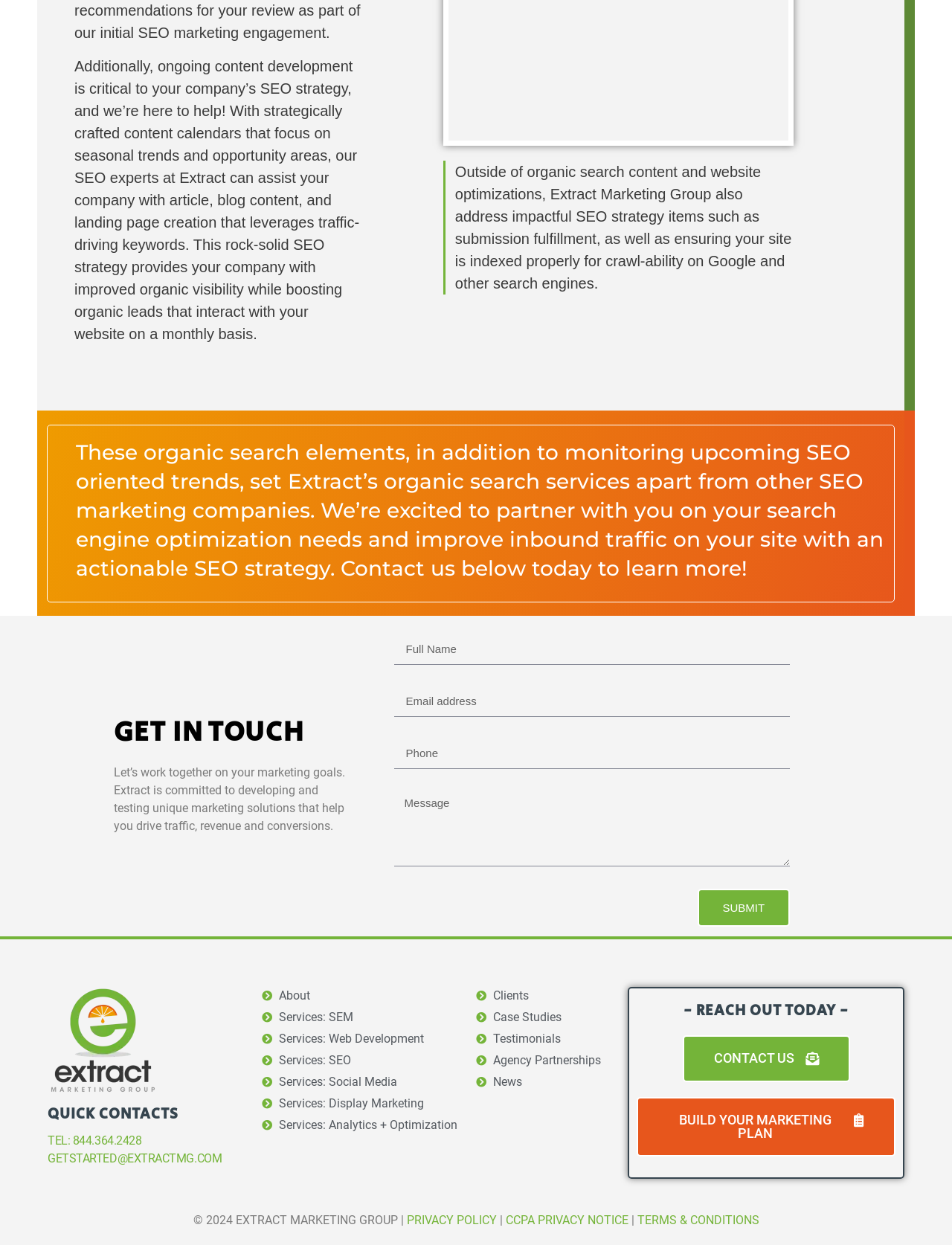Find the bounding box coordinates for the UI element that matches this description: "SUBMIT".

[0.732, 0.714, 0.83, 0.744]